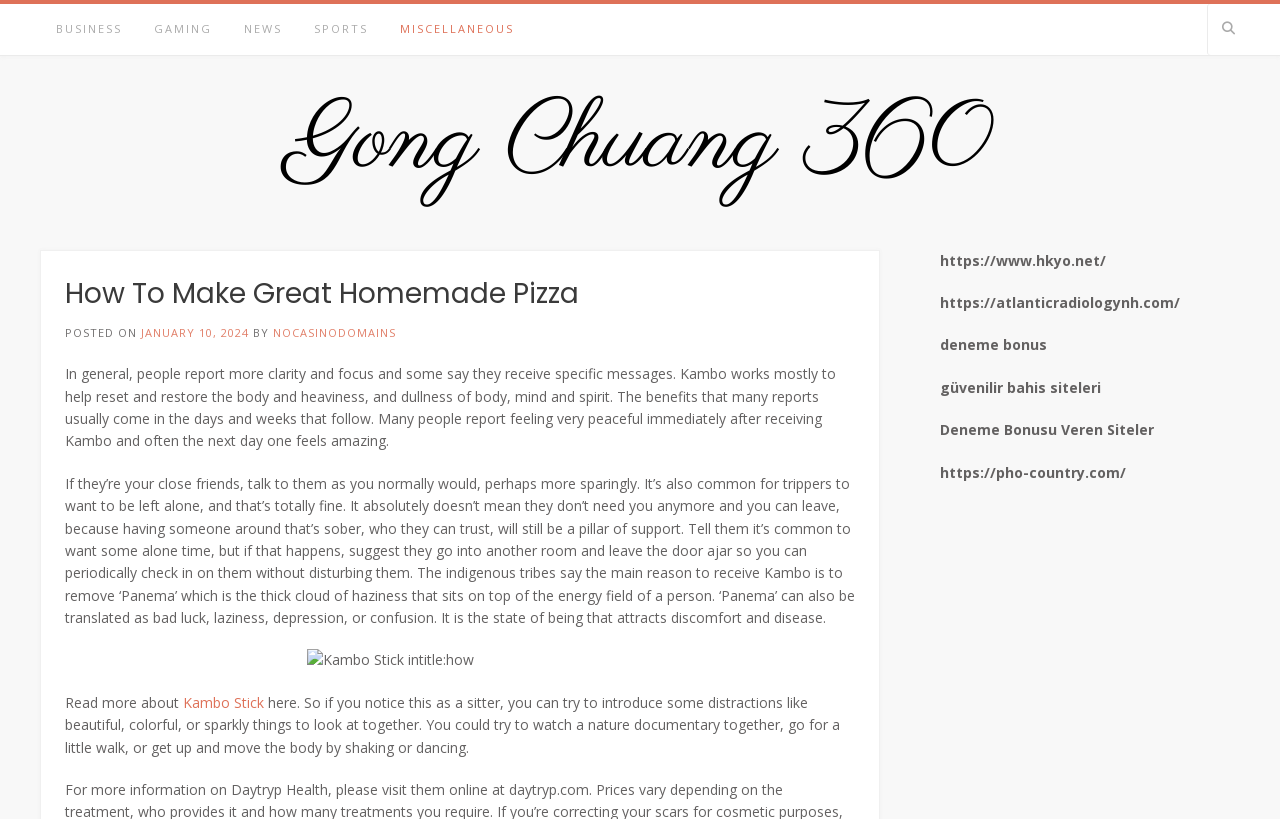Determine the bounding box coordinates for the area that needs to be clicked to fulfill this task: "Visit https://www.hkyo.net/". The coordinates must be given as four float numbers between 0 and 1, i.e., [left, top, right, bottom].

[0.734, 0.306, 0.864, 0.329]